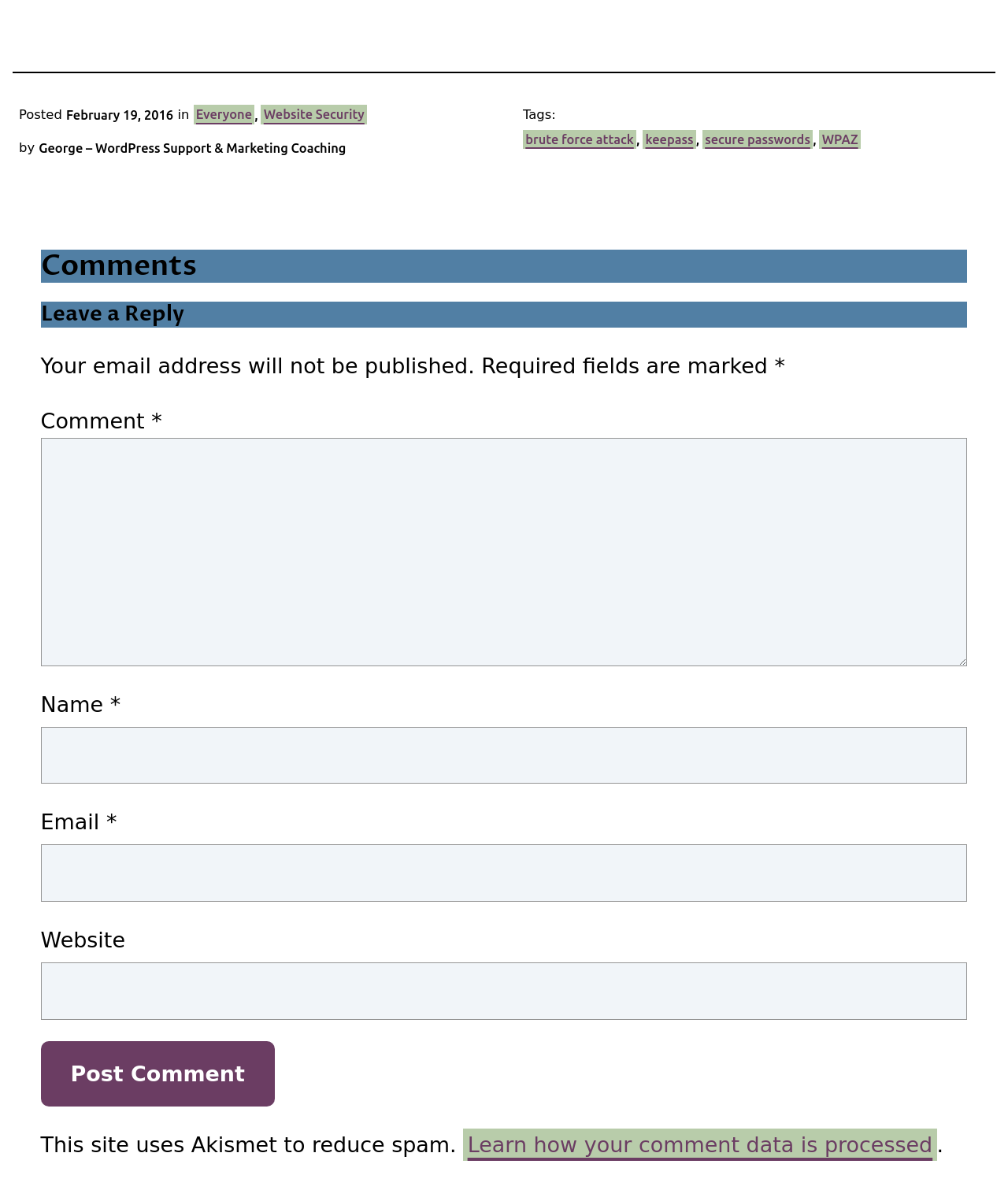Provide the bounding box coordinates for the specified HTML element described in this description: "Toronto here I come!". The coordinates should be four float numbers ranging from 0 to 1, in the format [left, top, right, bottom].

None